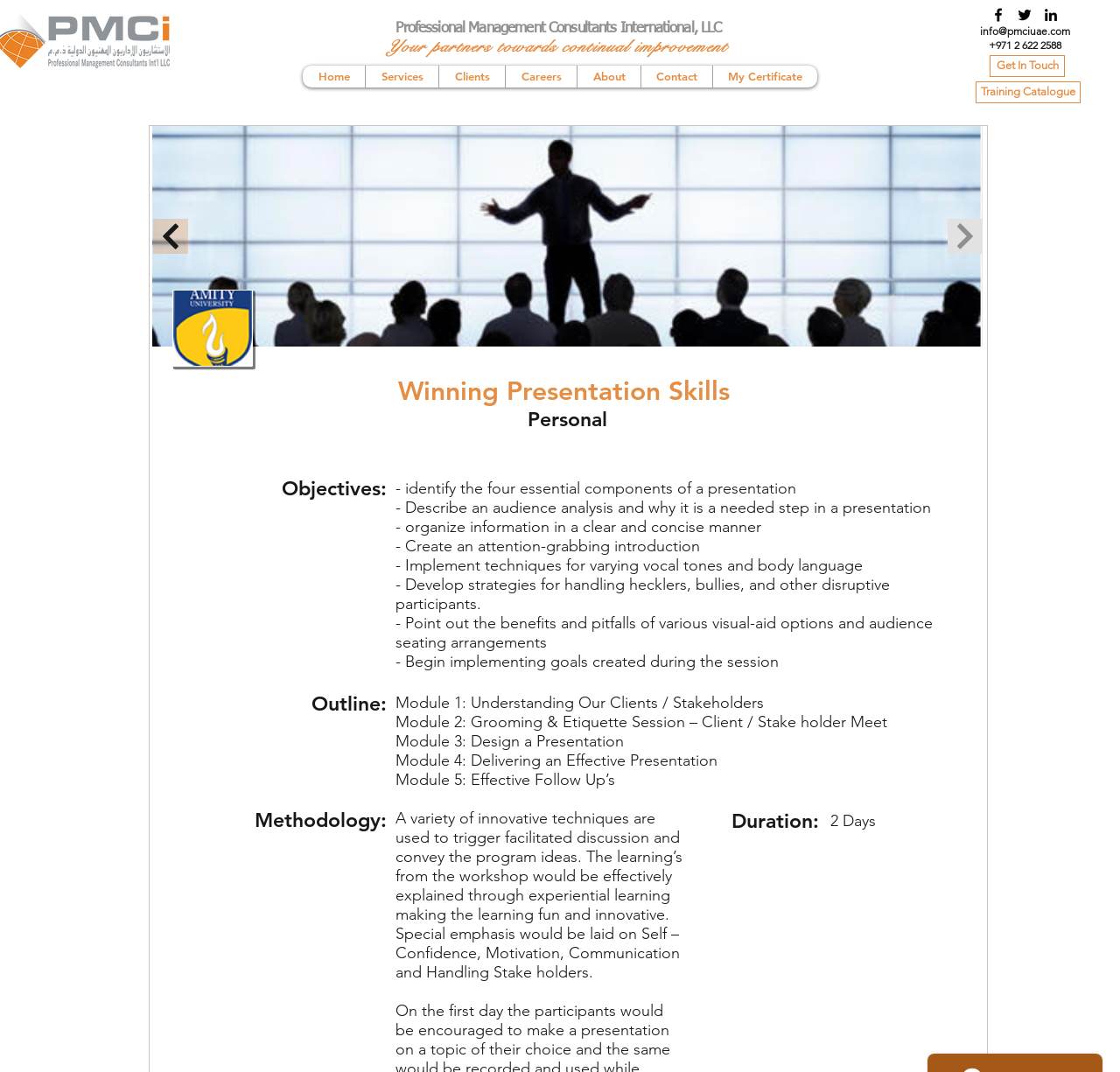What is the company name?
Look at the image and respond with a single word or a short phrase.

Professional Management Consultants International, LLC